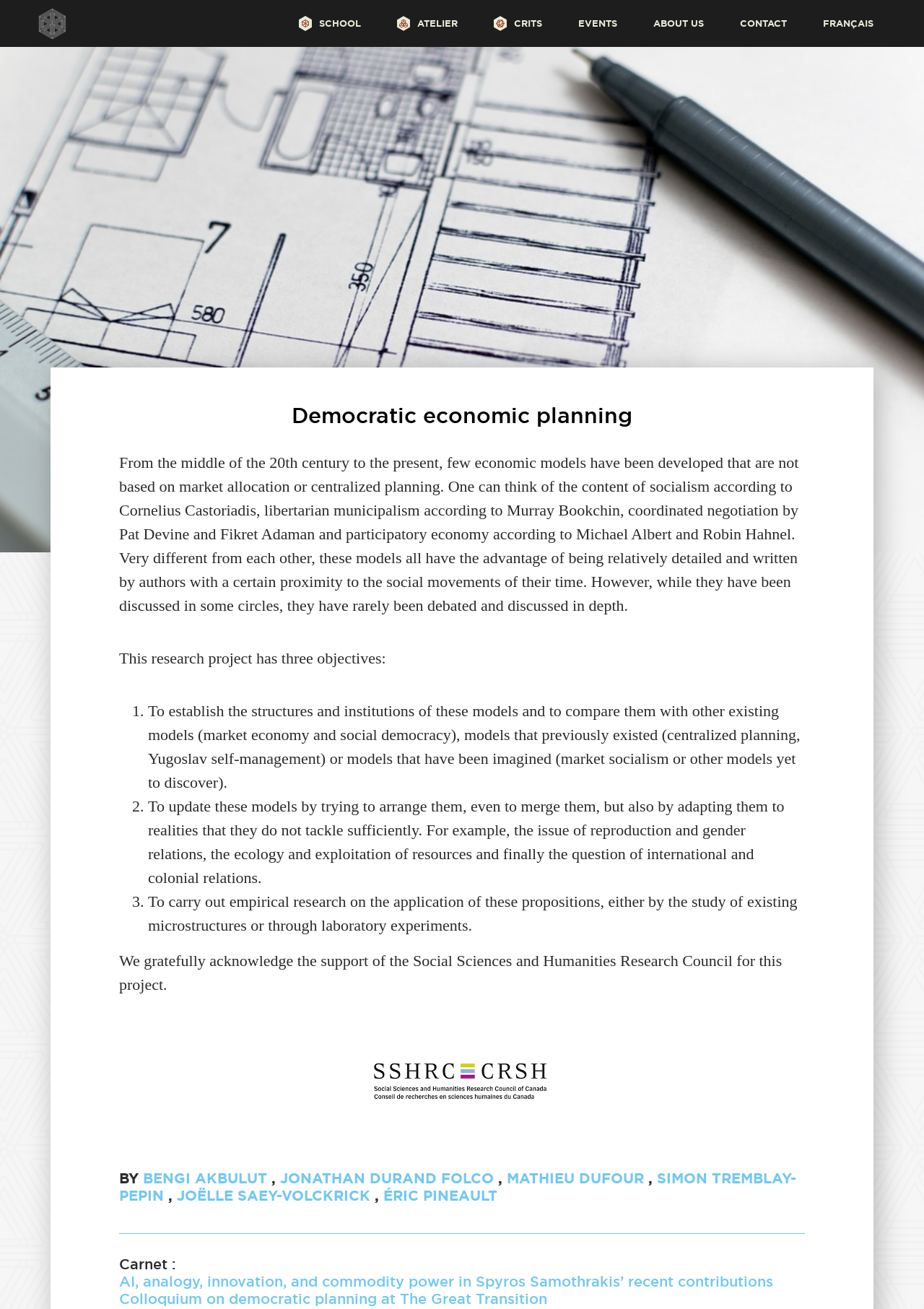What is the name of the school?
Examine the image and give a concise answer in one word or a short phrase.

École d'innovation sociale Élisabeth Bruyère